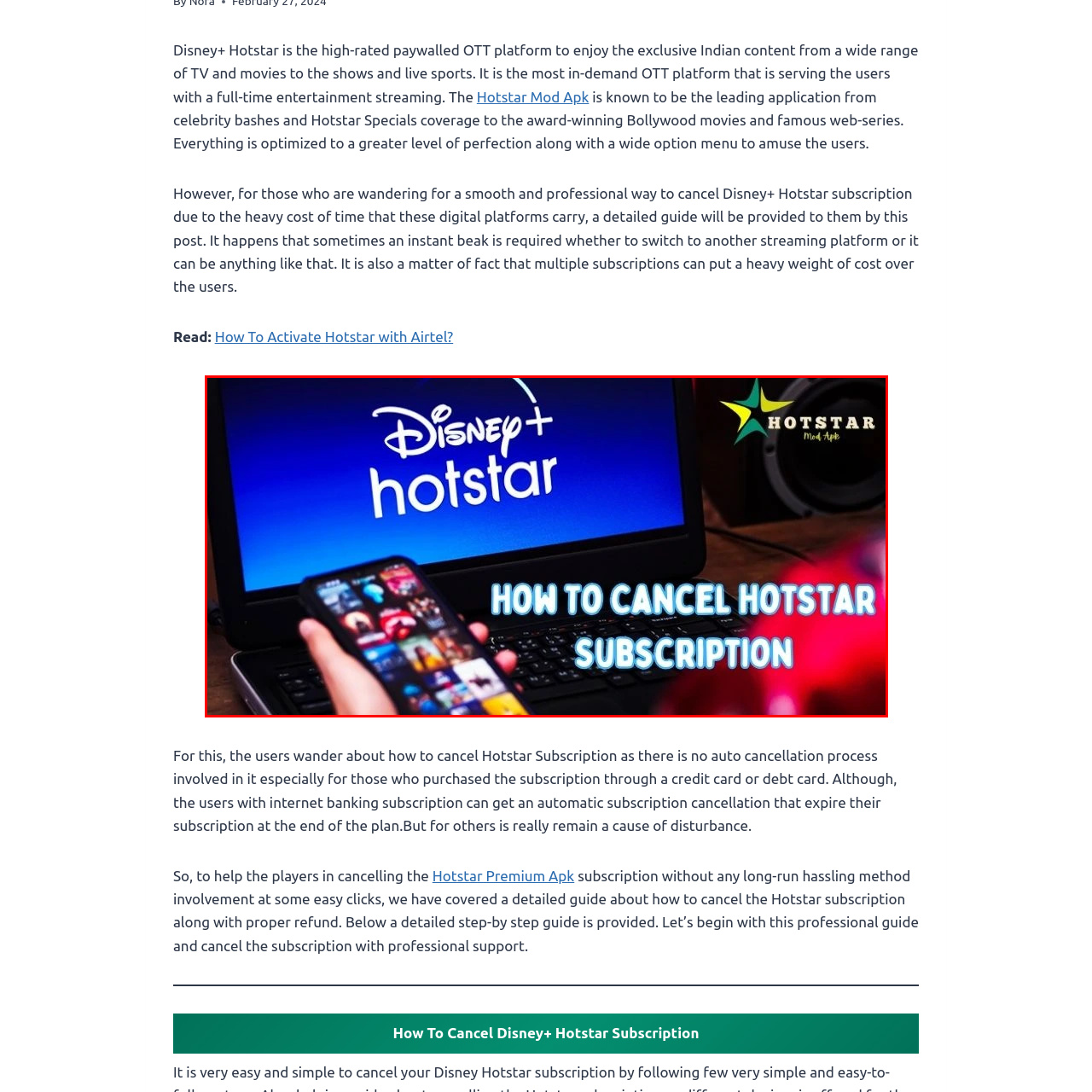What is the purpose of the overlaid text?
Please closely examine the image within the red bounding box and provide a detailed answer based on the visual information.

Overlaid on the image is the text 'HOW TO CANCEL HOTSTAR SUBSCRIPTION', suggesting that the content is focused on providing users with information and steps to cancel their subscription effectively.